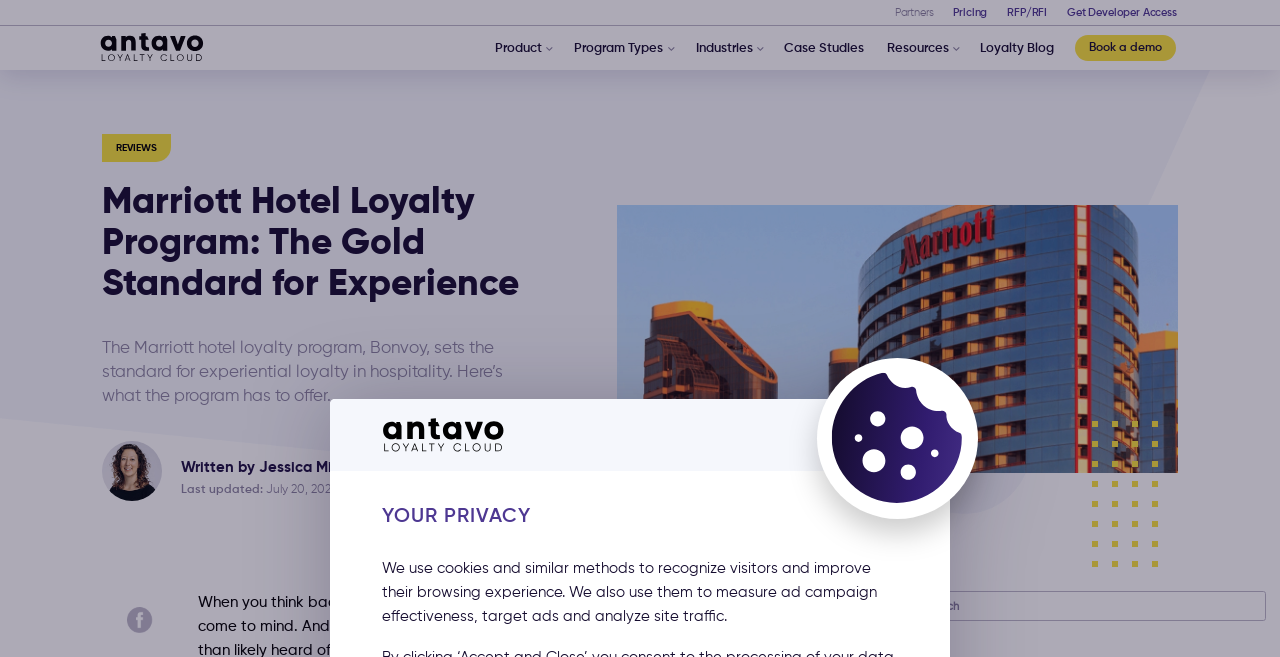What is the topic of the article?
Based on the image, please offer an in-depth response to the question.

I read the article title 'Marriott Hotel Loyalty Program: The Gold Standard for Experience' and the description 'The Marriott hotel loyalty program, Bonvoy, sets the standard for experiential loyalty in hospitality. Here’s what the program has to offer.' to determine the topic of the article.